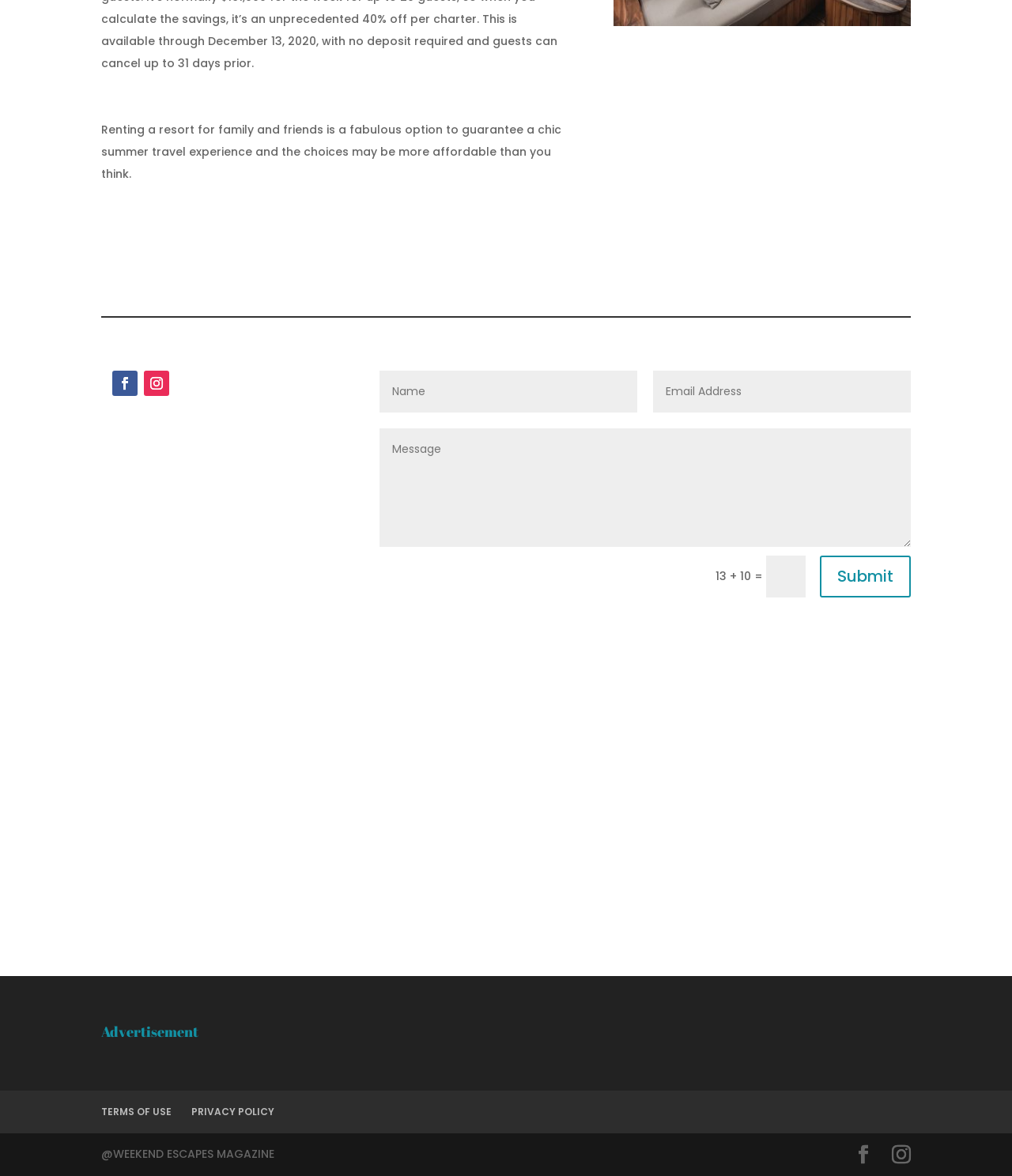Please locate the bounding box coordinates of the element that should be clicked to achieve the given instruction: "Read the 'TERMS OF USE'".

[0.1, 0.94, 0.17, 0.951]